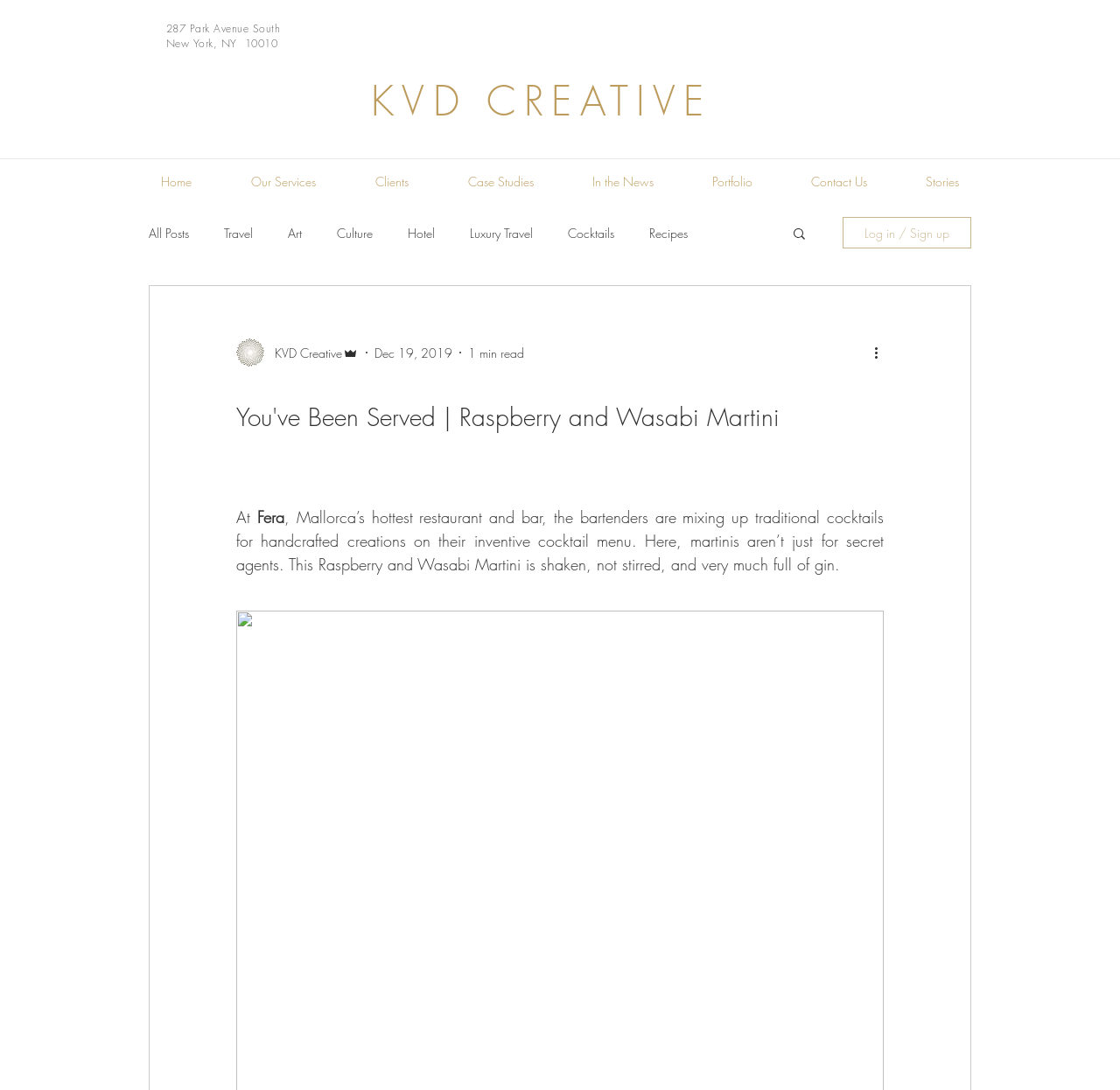What is the author of the blog post?
Craft a detailed and extensive response to the question.

I found the author of the blog post by looking at the generic element that provides the author's name, which is 'Admin', along with other metadata such as the date and time of the post.